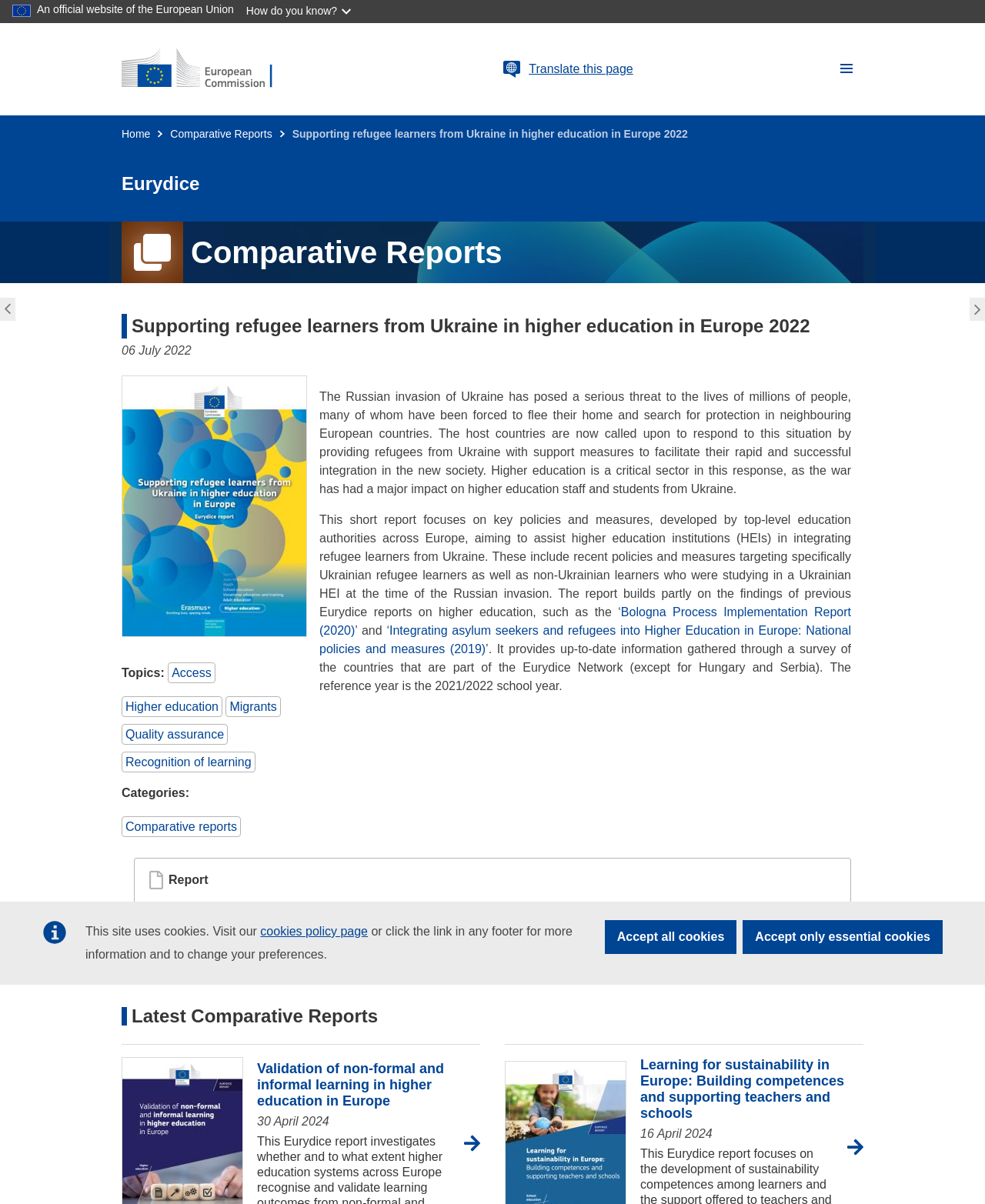How many comparative reports are listed on the webpage?
Based on the image, respond with a single word or phrase.

3